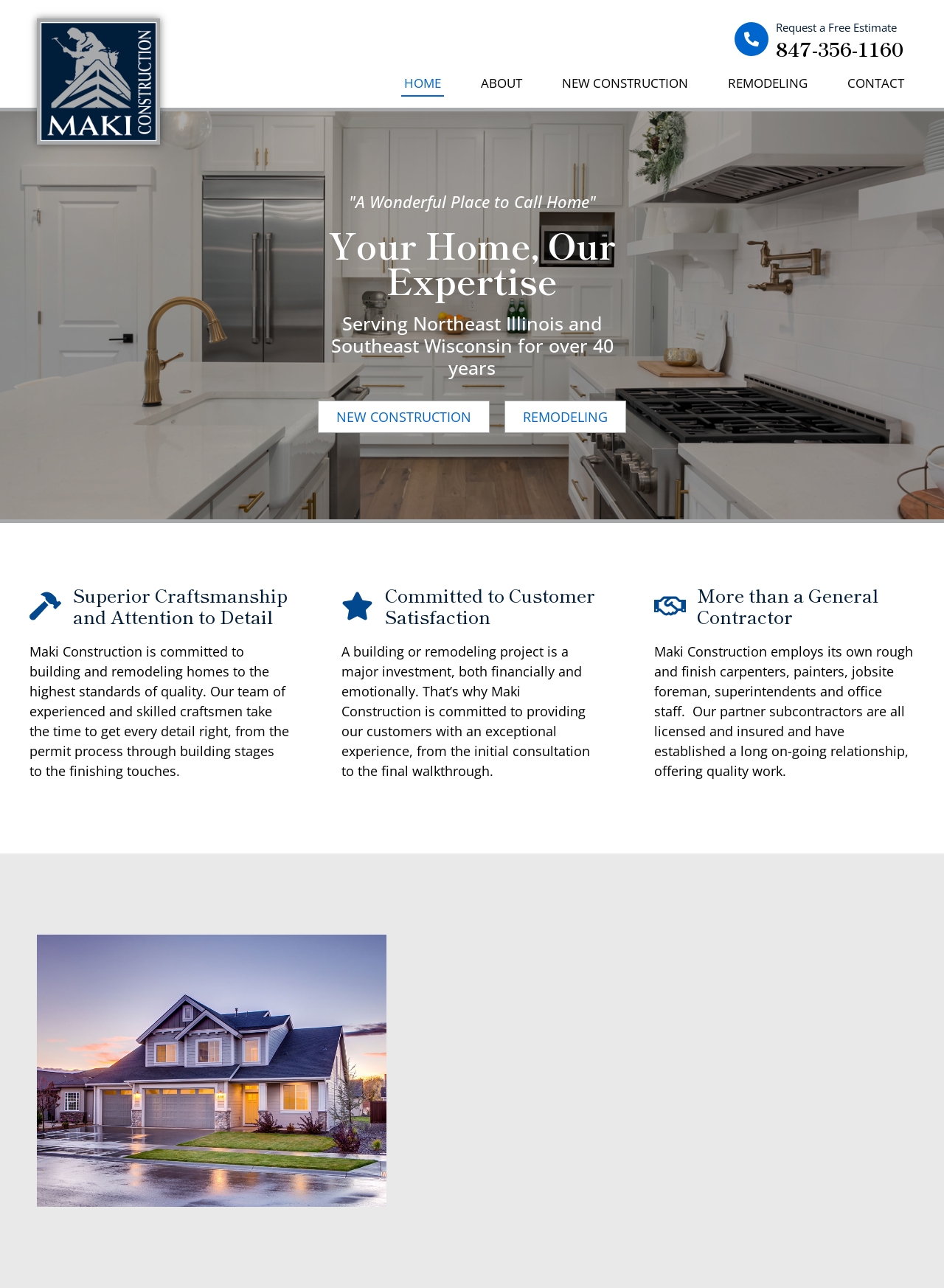Please extract the webpage's main title and generate its text content.

Your Home, Our Expertise